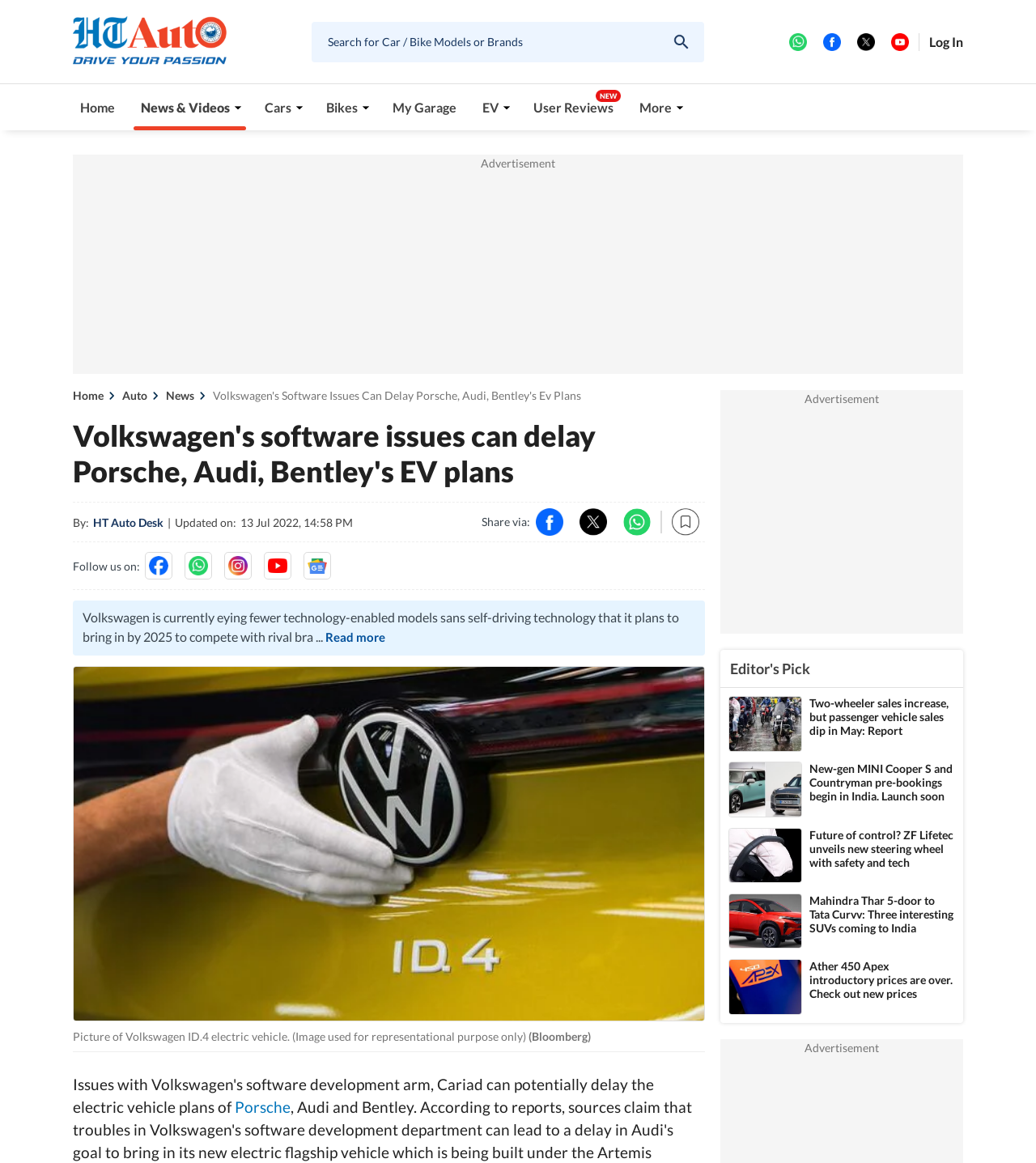What is the name of the website?
Refer to the image and provide a one-word or short phrase answer.

HT Auto